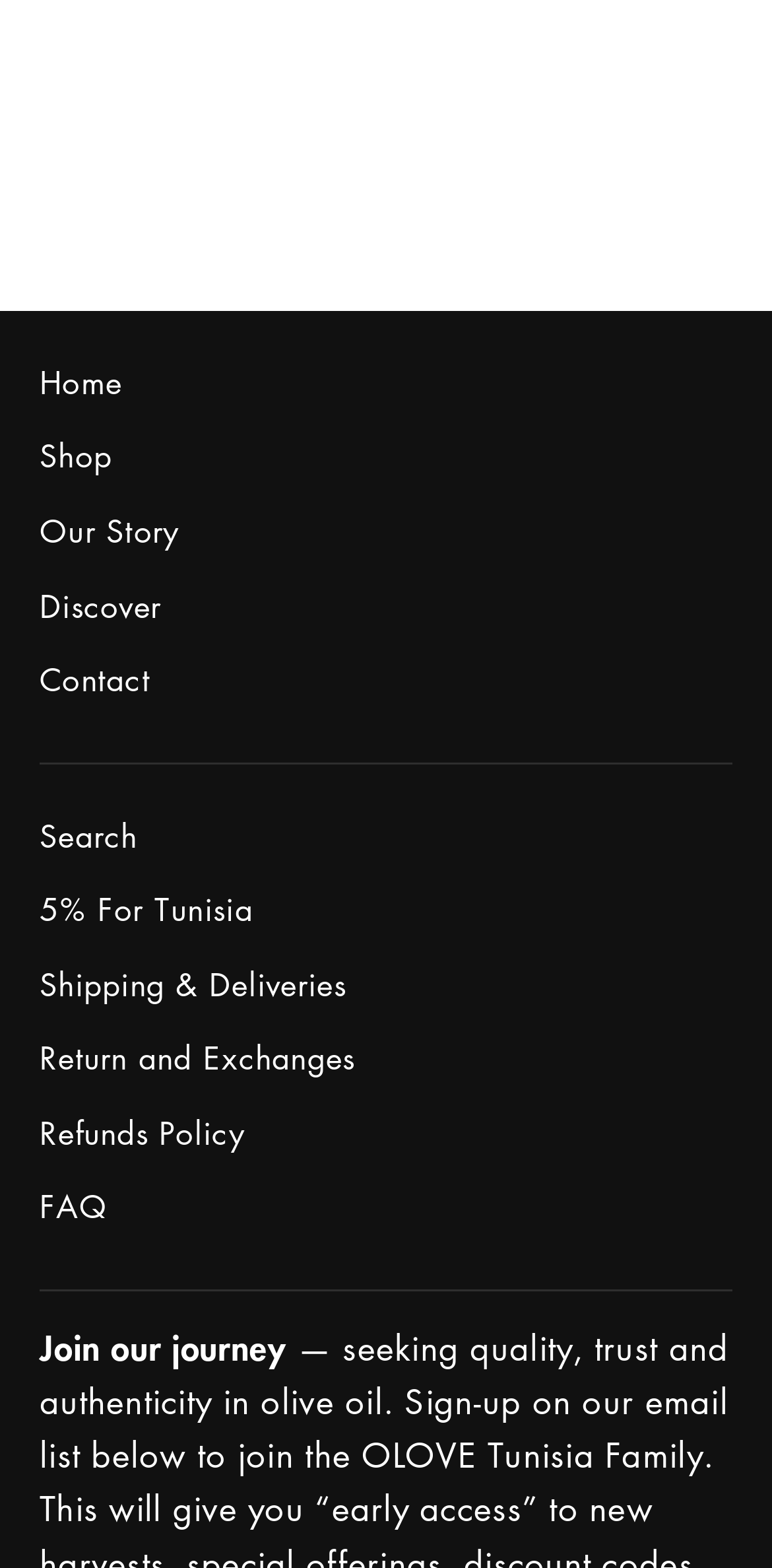Analyze the image and answer the question with as much detail as possible: 
What is the last link in the navigation menu?

I looked at the navigation menu and found that the last link is 'FAQ', which is located at the bottom of the menu.